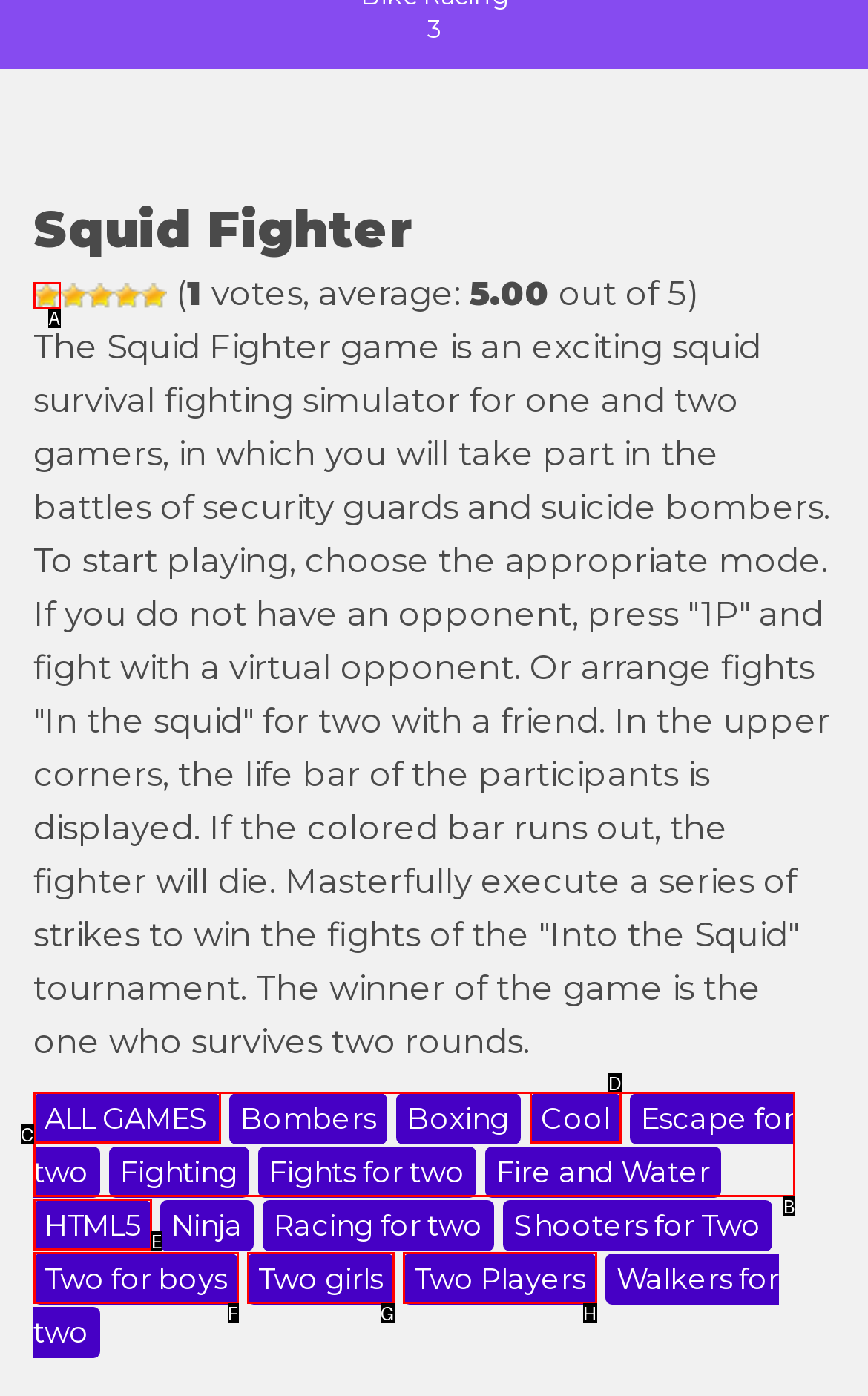Choose the option that best matches the description: Two for boys
Indicate the letter of the matching option directly.

F